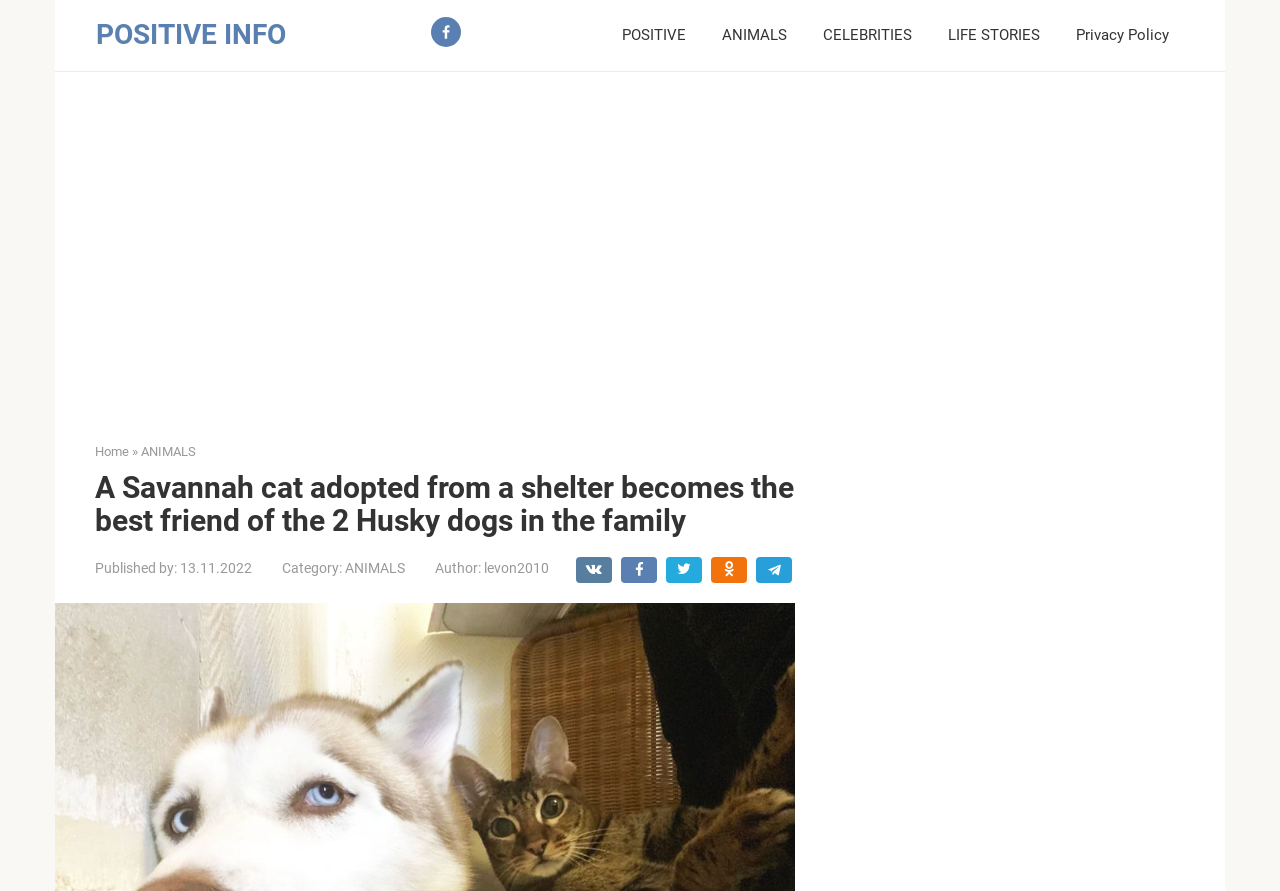What is the category of the article?
Using the visual information, reply with a single word or short phrase.

ANIMALS